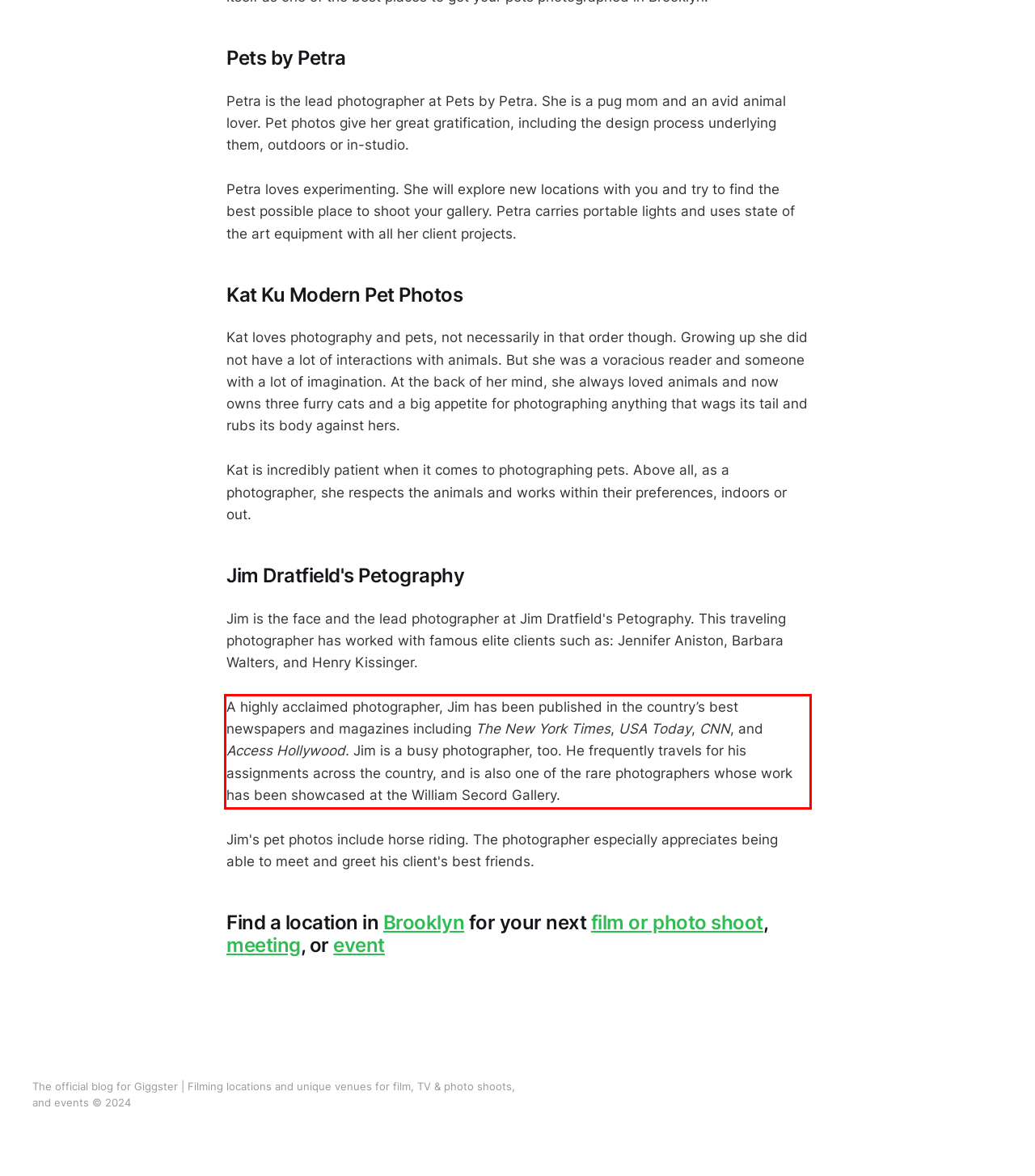Identify and extract the text within the red rectangle in the screenshot of the webpage.

A highly acclaimed photographer, Jim has been published in the country’s best newspapers and magazines including The New York Times, USA Today, CNN, and Access Hollywood. Jim is a busy photographer, too. He frequently travels for his assignments across the country, and is also one of the rare photographers whose work has been showcased at the William Secord Gallery.